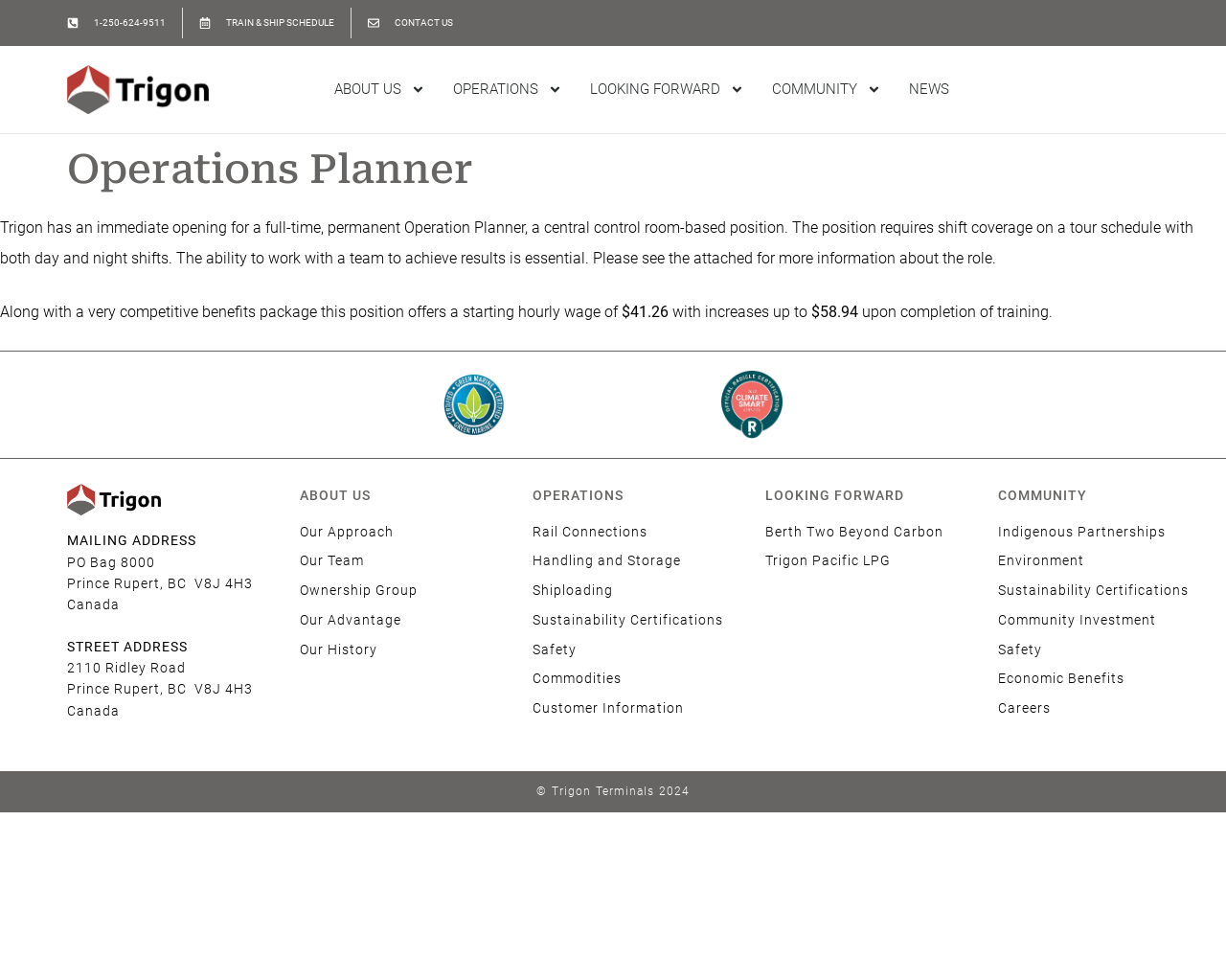Based on the provided description, "Ownership Group", find the bounding box of the corresponding UI element in the screenshot.

[0.245, 0.588, 0.341, 0.618]